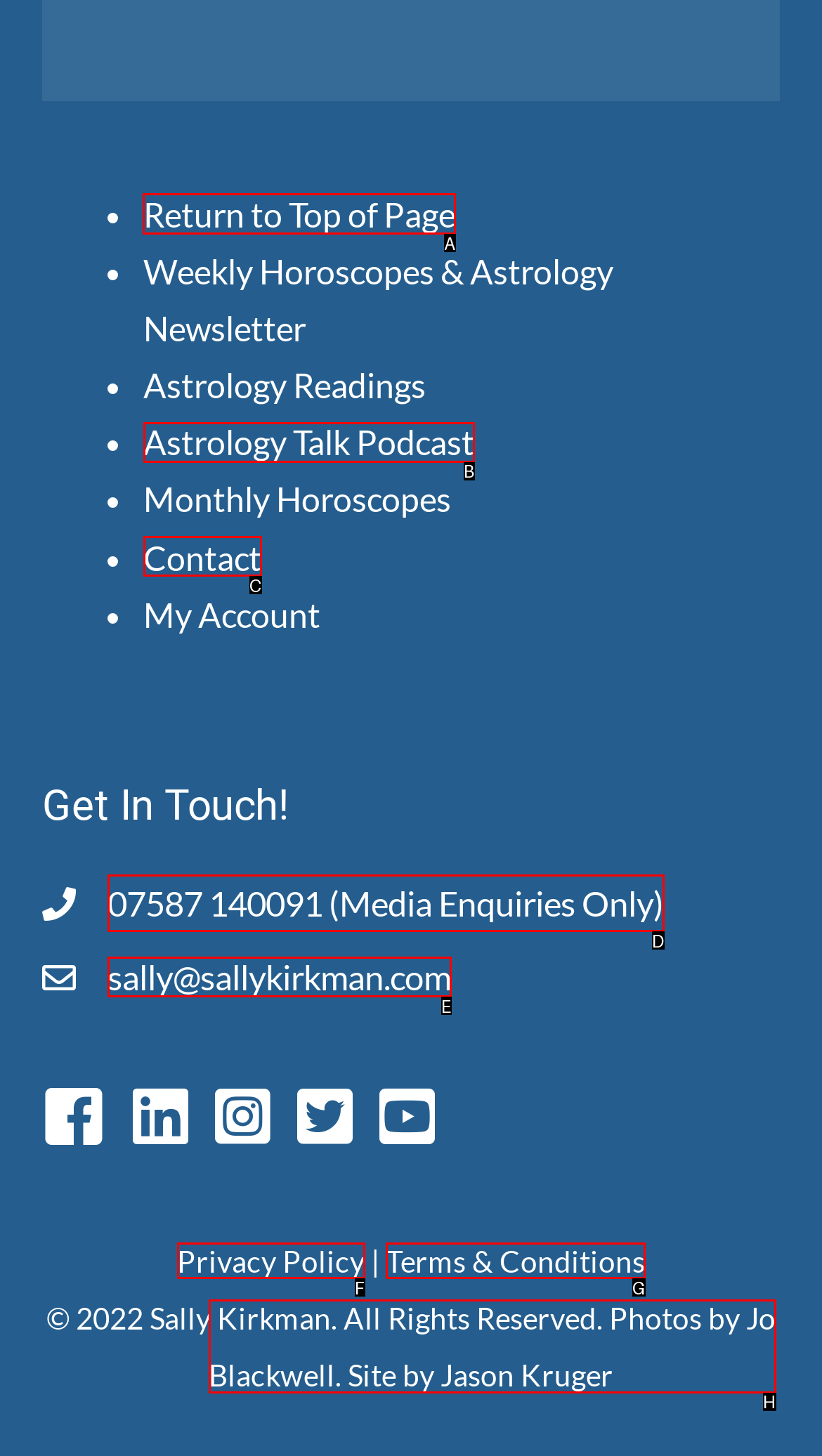Select the letter of the UI element you need to click on to fulfill this task: View post by Brian Cantor. Write down the letter only.

None